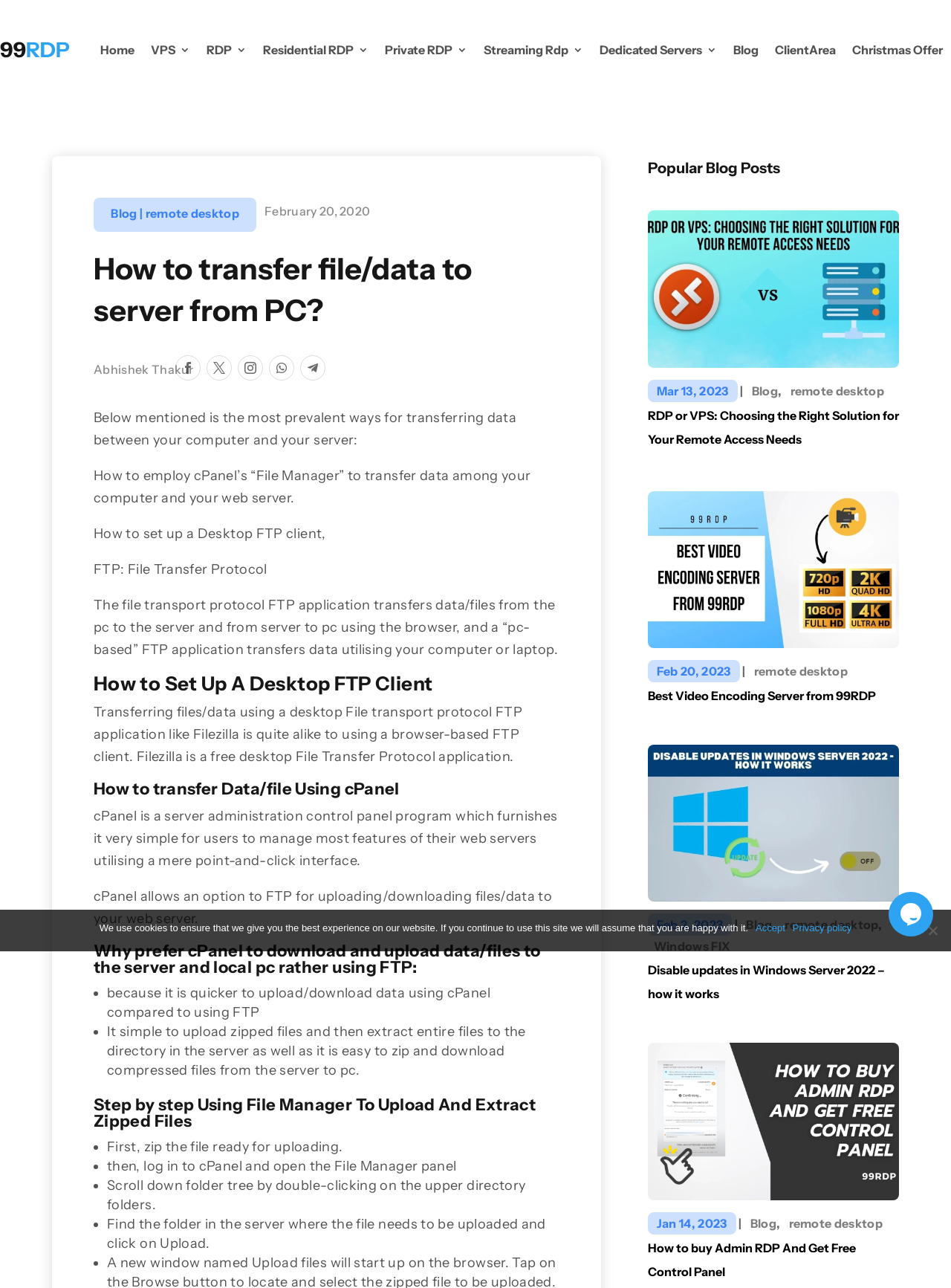What is the name of the FTP client mentioned in the blog post?
Use the image to give a comprehensive and detailed response to the question.

I found this information by reading the text that mentions Filezilla as a free desktop File Transfer Protocol application that can be used to transfer files/data to the server.